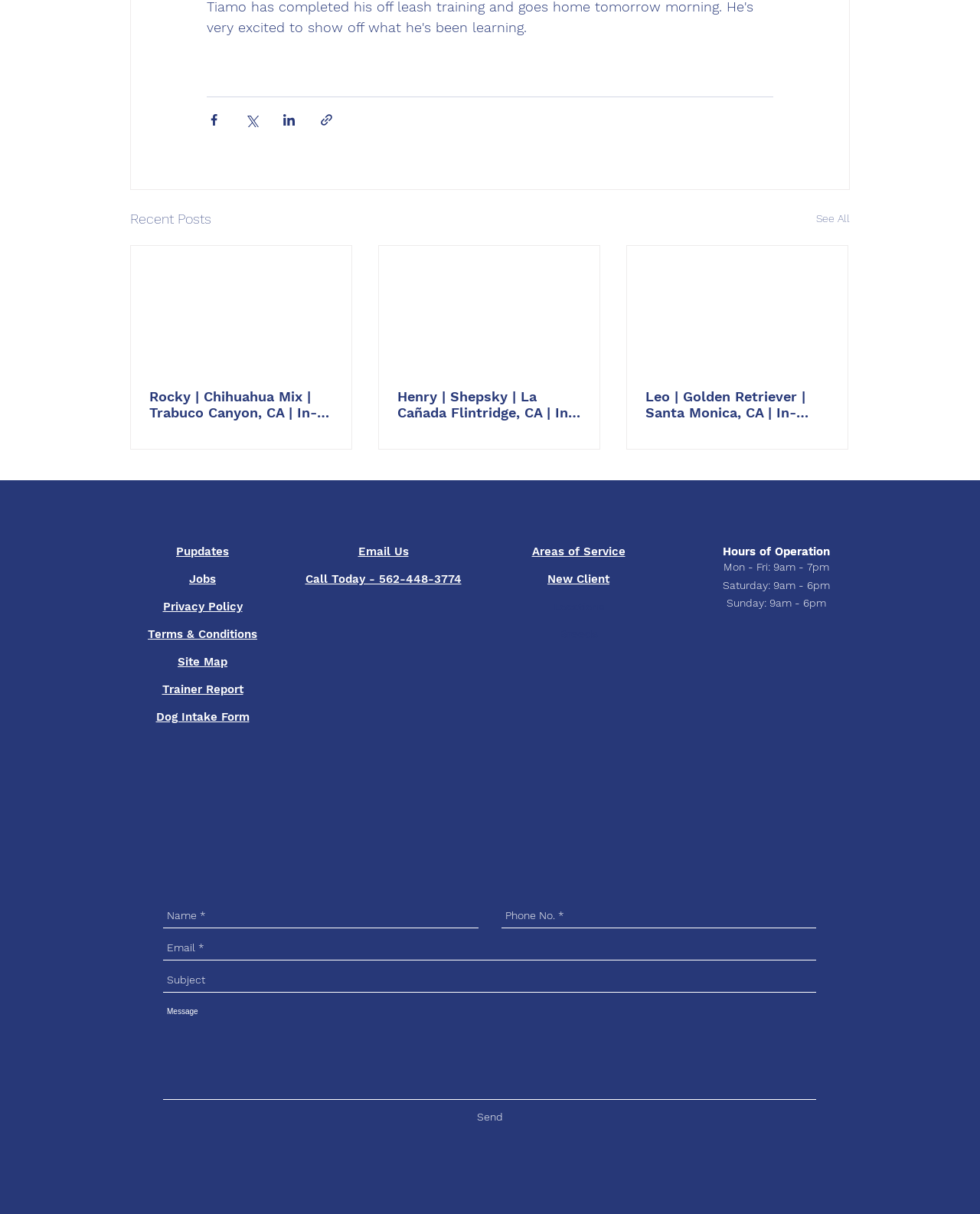Based on the element description: "aria-label="Email *" name="email" placeholder="Email *"", identify the bounding box coordinates for this UI element. The coordinates must be four float numbers between 0 and 1, listed as [left, top, right, bottom].

[0.166, 0.772, 0.833, 0.791]